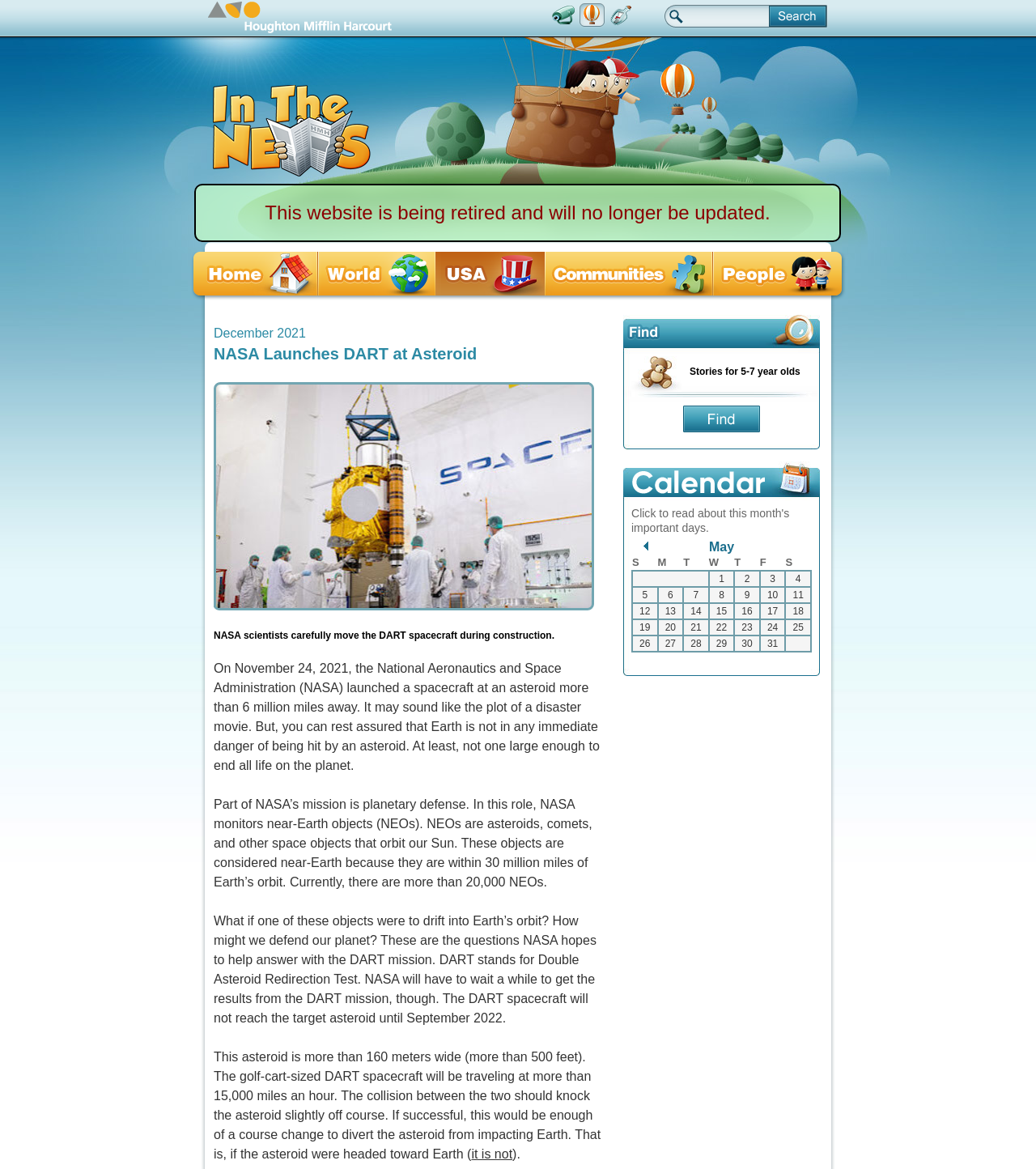What is the purpose of NASA’s mission?
Refer to the image and provide a concise answer in one word or phrase.

planetary defense